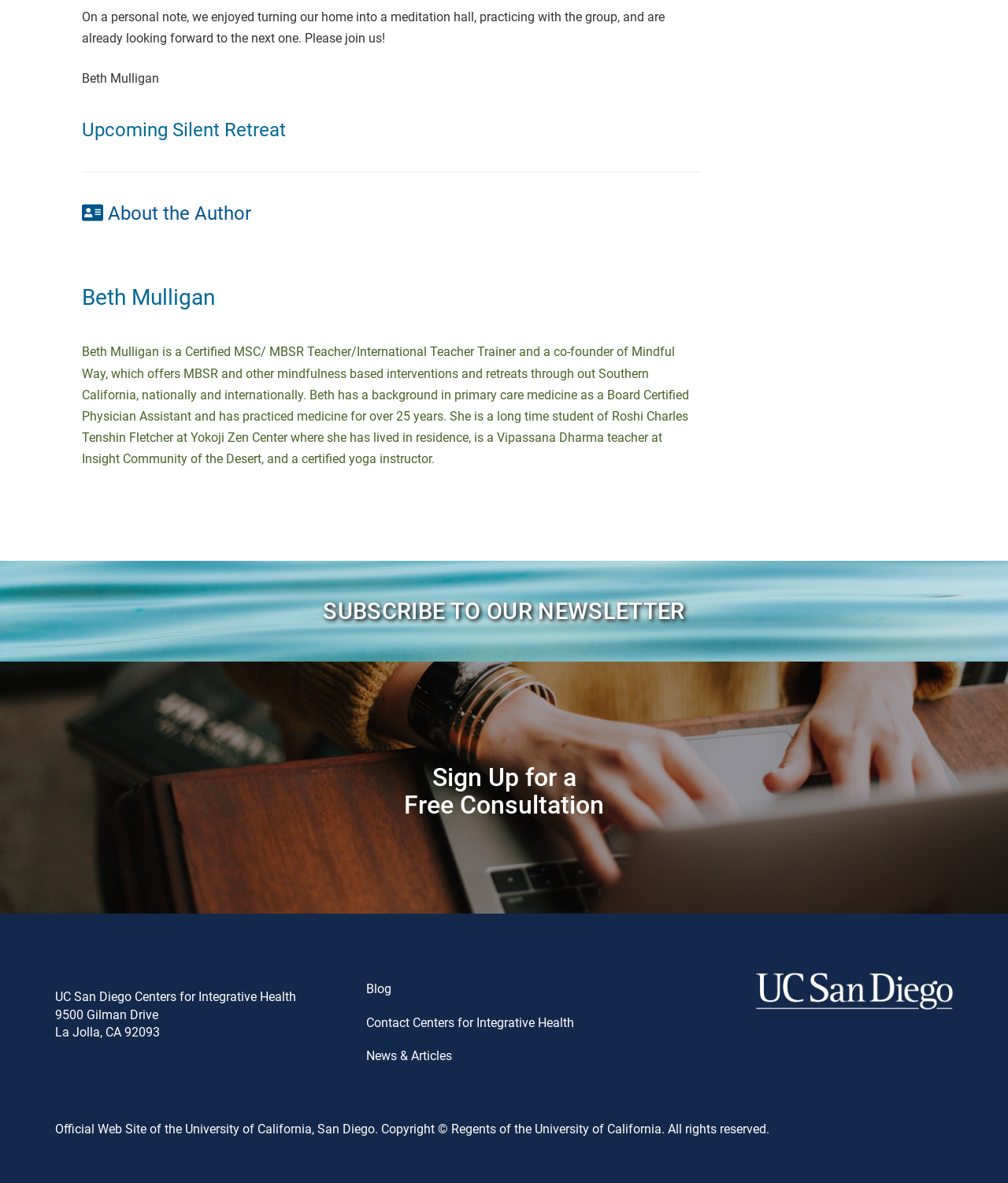Please identify the bounding box coordinates of the element that needs to be clicked to execute the following command: "Visit UC San Diego". Provide the bounding box using four float numbers between 0 and 1, formatted as [left, top, right, bottom].

[0.75, 0.822, 0.945, 0.854]